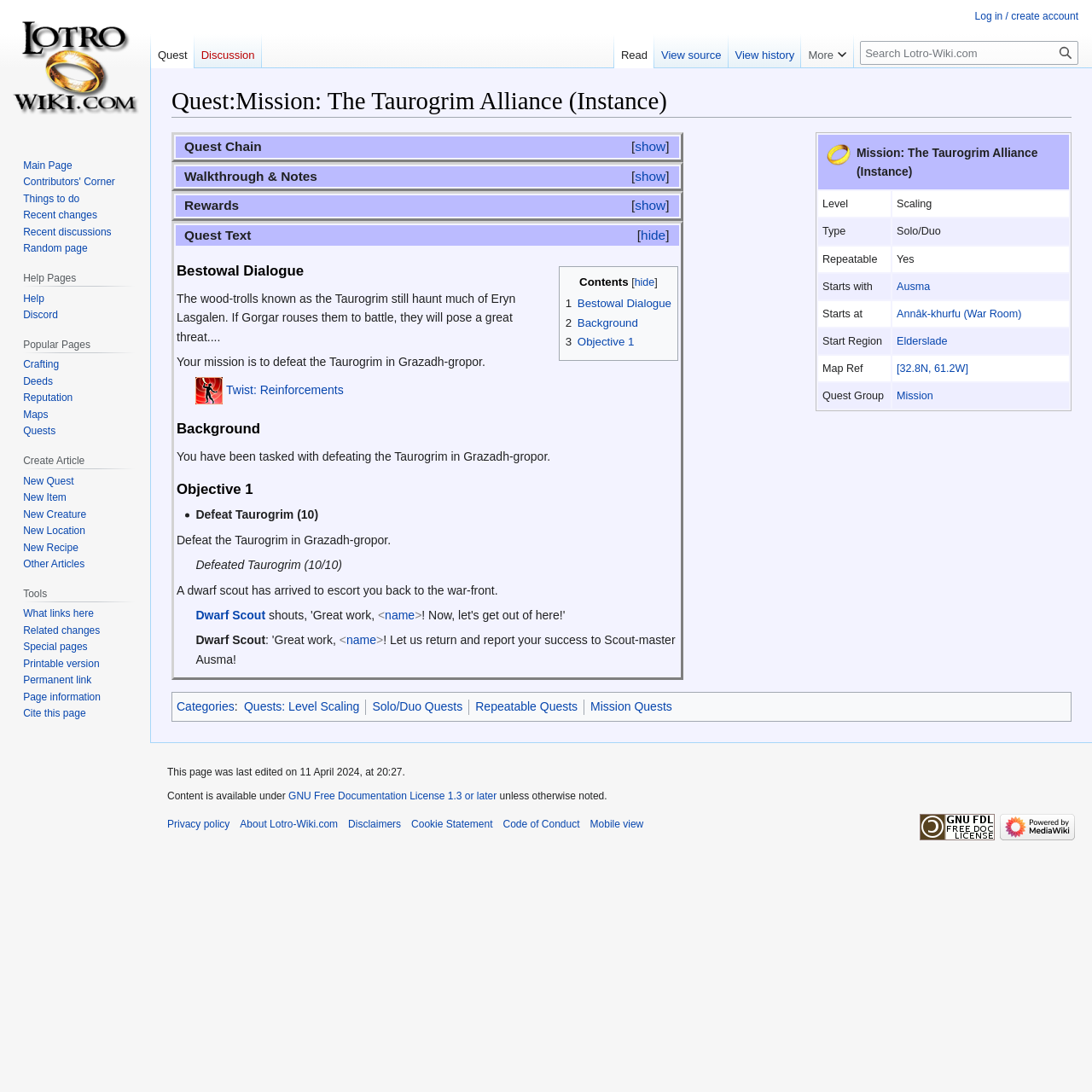Please determine the bounding box coordinates of the element to click on in order to accomplish the following task: "View 'Mission: The Taurogrim Alliance (Instance)' details". Ensure the coordinates are four float numbers ranging from 0 to 1, i.e., [left, top, right, bottom].

[0.784, 0.133, 0.95, 0.163]